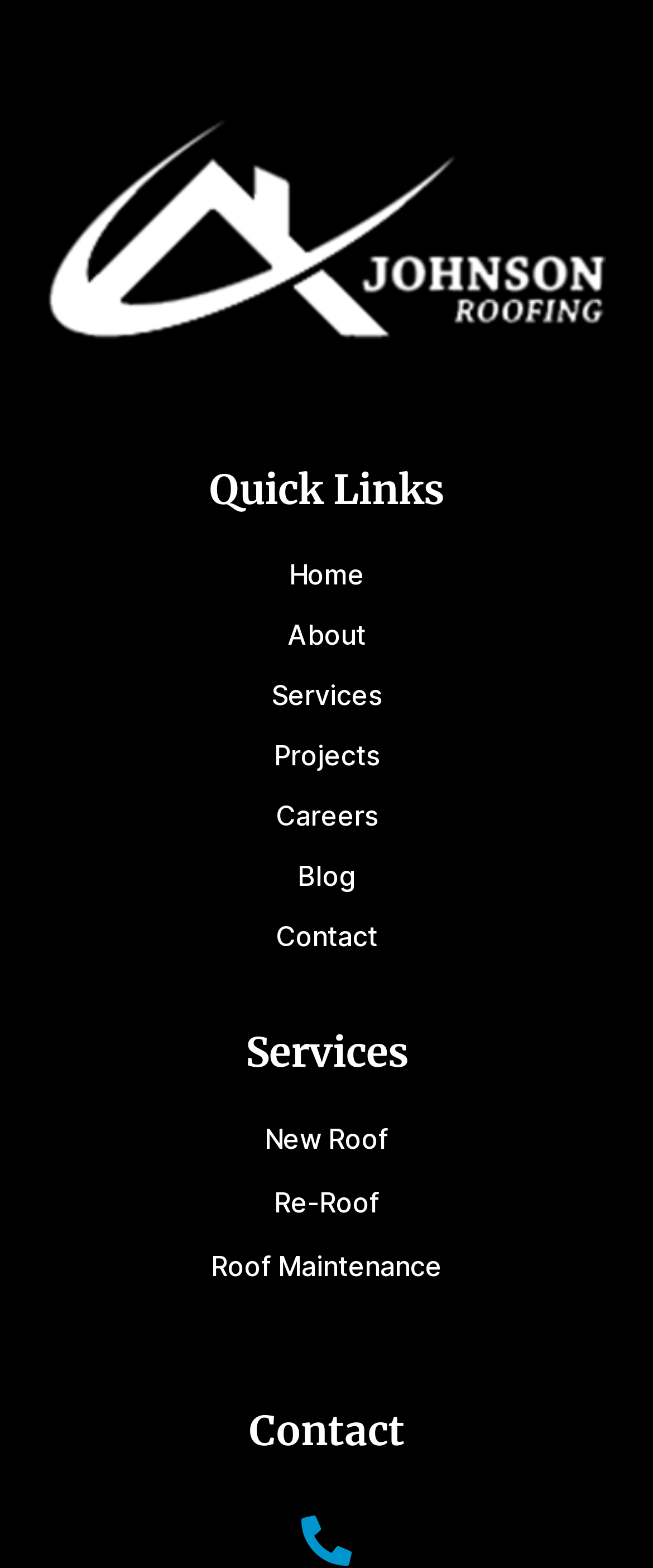Is the contact section located at the bottom of the page?
Answer with a single word or phrase by referring to the visual content.

Yes